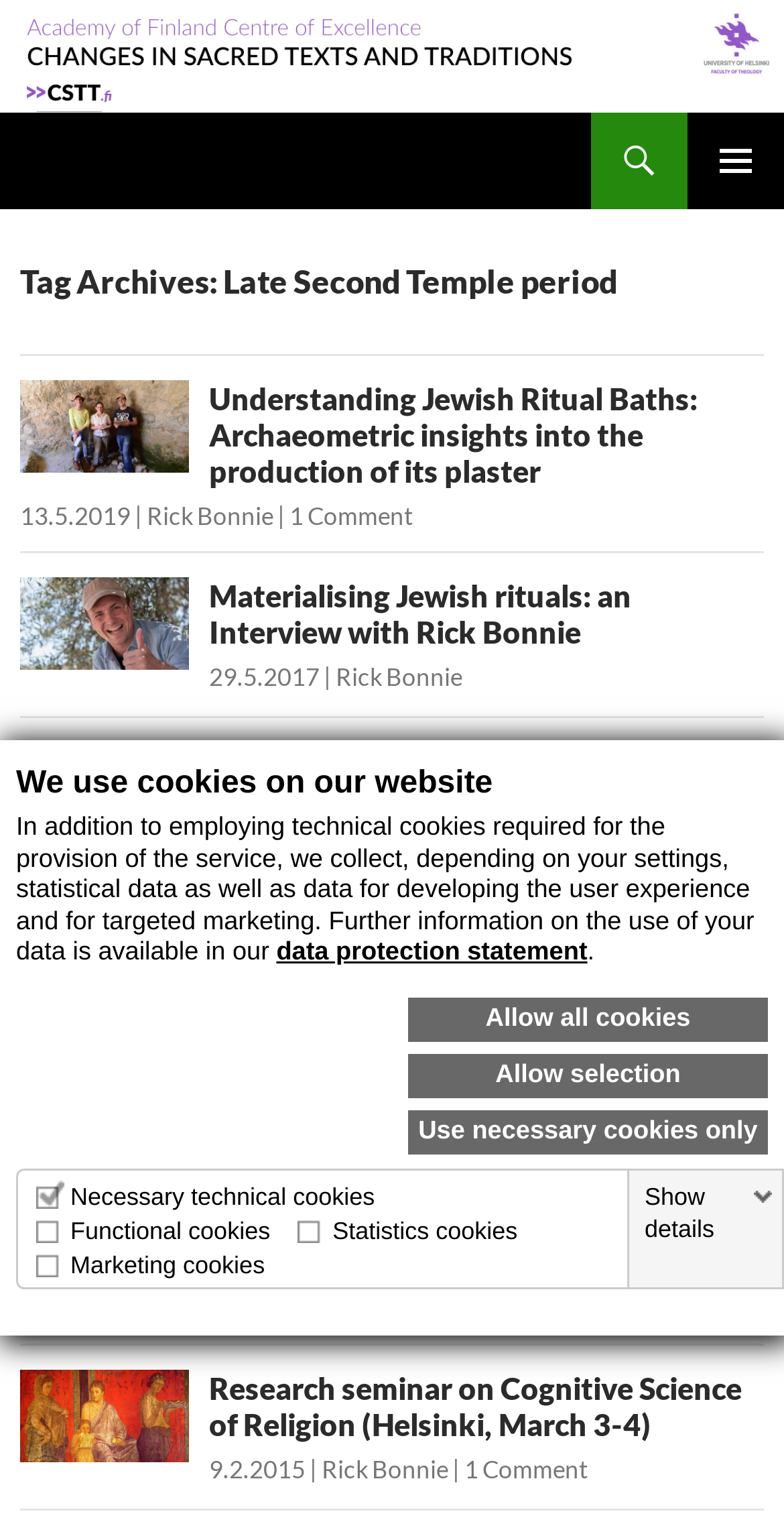What is the title of the second article on the webpage?
From the details in the image, provide a complete and detailed answer to the question.

I counted the articles on the webpage and found the second article, which has the title 'Materialising Jewish rituals: an Interview with Rick Bonnie'.